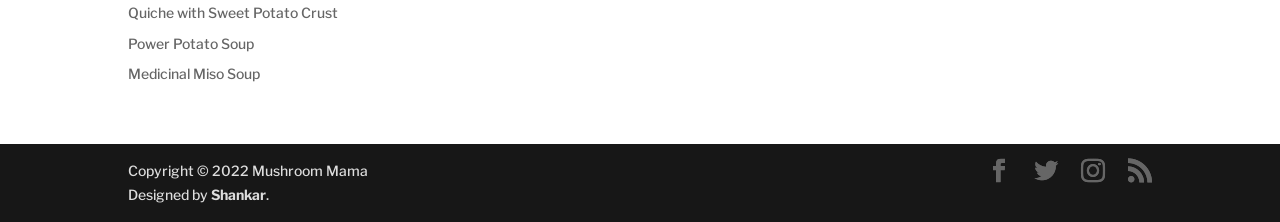Identify the bounding box coordinates for the region of the element that should be clicked to carry out the instruction: "explore Medicinal Miso Soup". The bounding box coordinates should be four float numbers between 0 and 1, i.e., [left, top, right, bottom].

[0.1, 0.295, 0.203, 0.371]